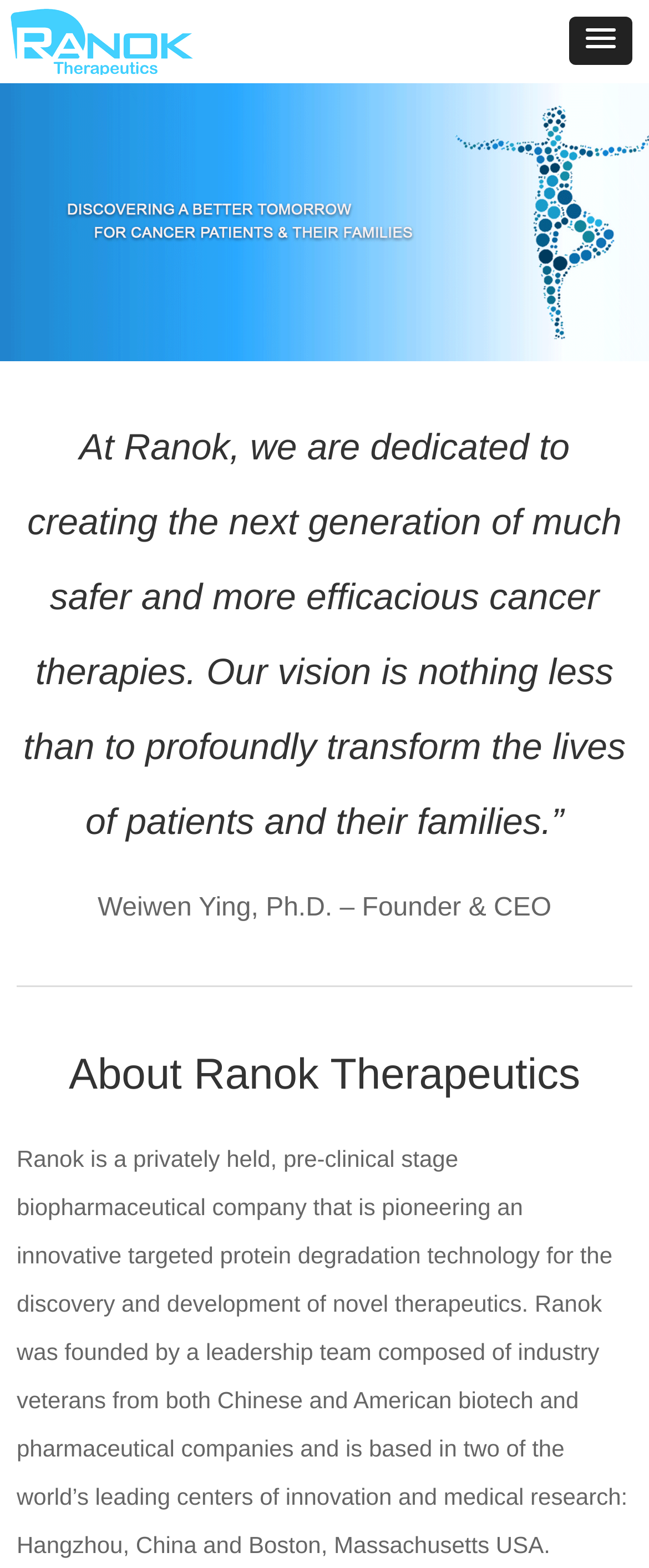What is the current stage of Ranok Therapeutics?
Please use the visual content to give a single word or phrase answer.

Pre-clinical stage